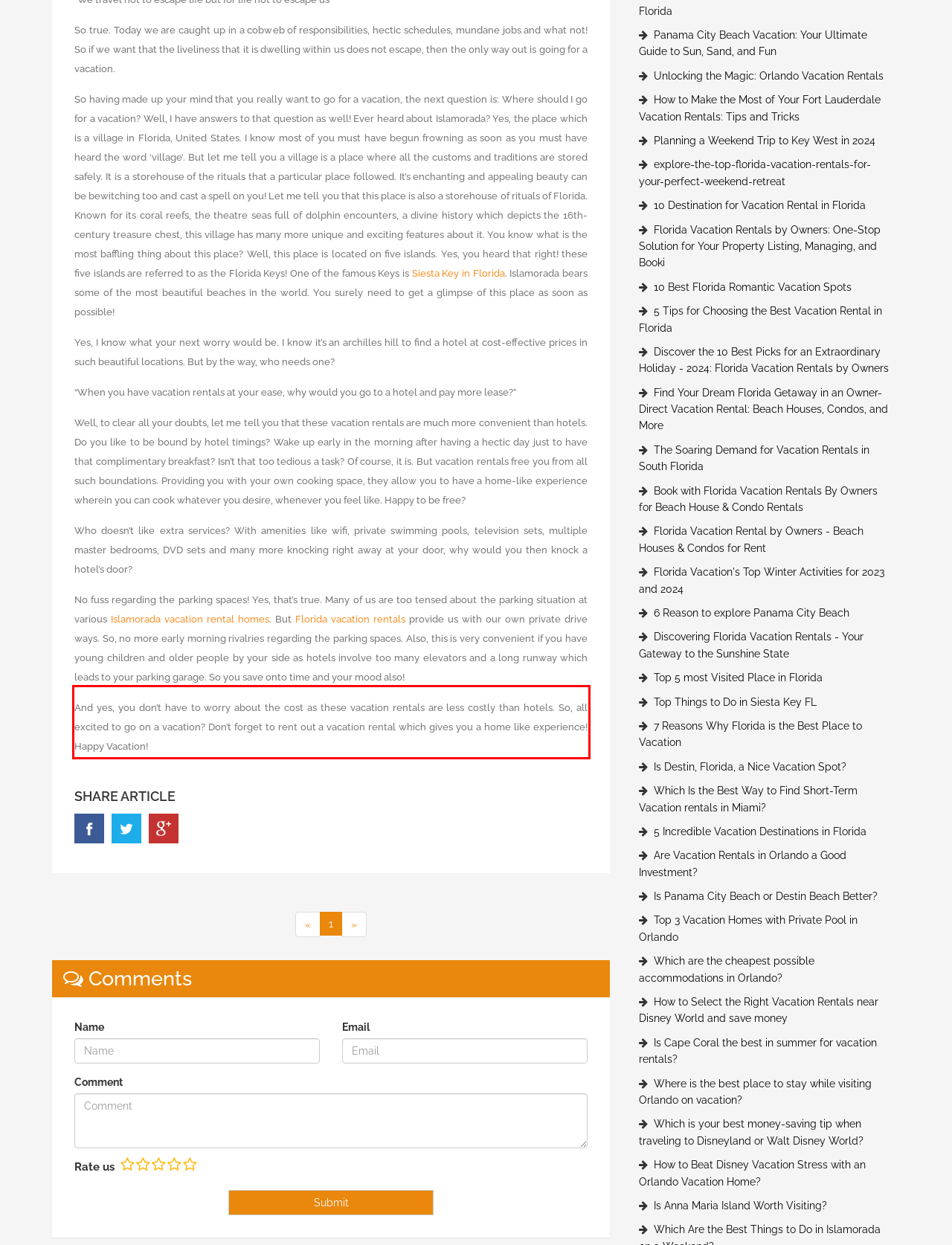You are given a screenshot of a webpage with a UI element highlighted by a red bounding box. Please perform OCR on the text content within this red bounding box.

And yes, you don’t have to worry about the cost as these vacation rentals are less costly than hotels. So, all excited to go on a vacation? Don’t forget to rent out a vacation rental which gives you a home like experience! Happy Vacation!